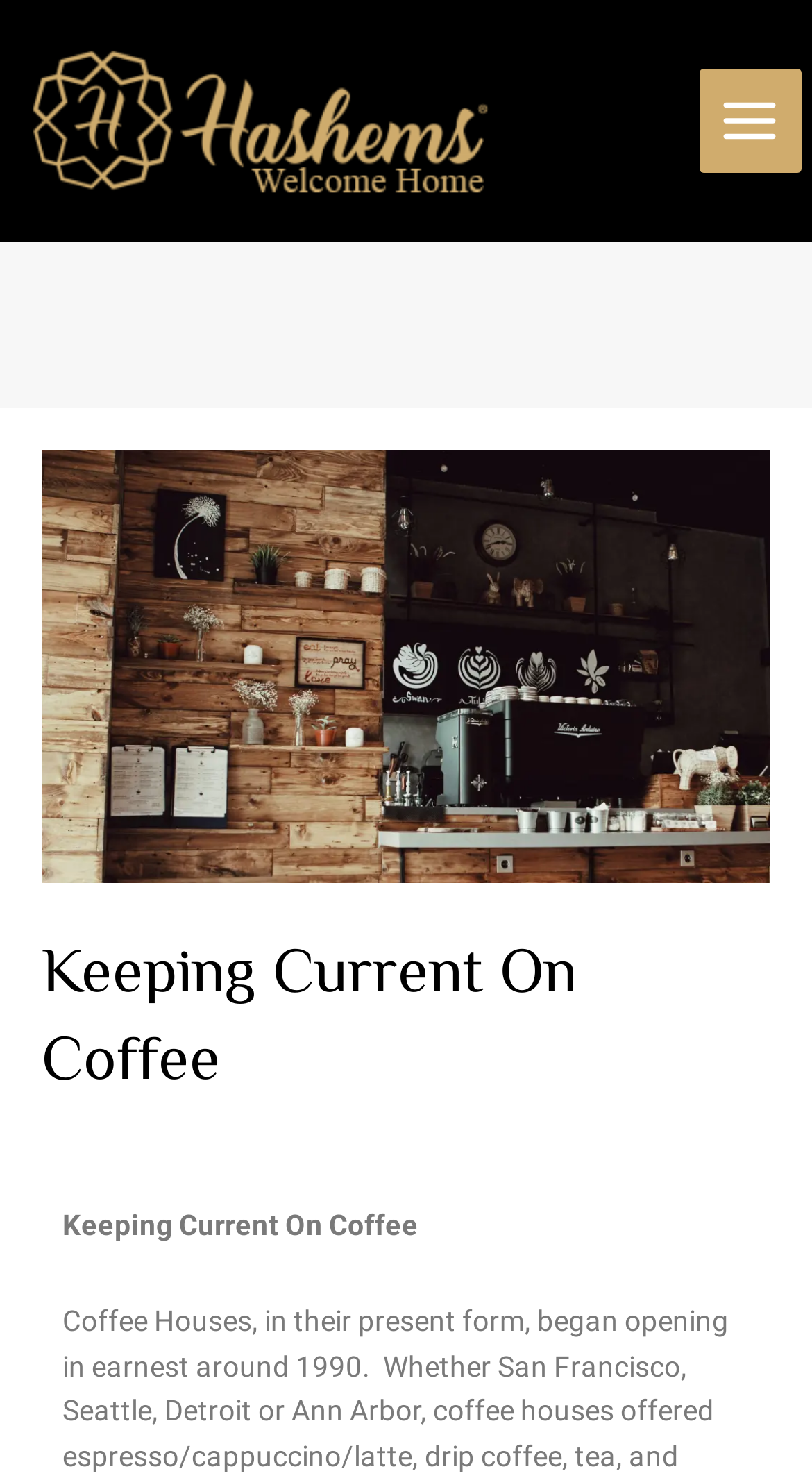Based on the element description Main Menu, identify the bounding box of the UI element in the given webpage screenshot. The coordinates should be in the format (top-left x, top-left y, bottom-right x, bottom-right y) and must be between 0 and 1.

[0.861, 0.047, 0.987, 0.116]